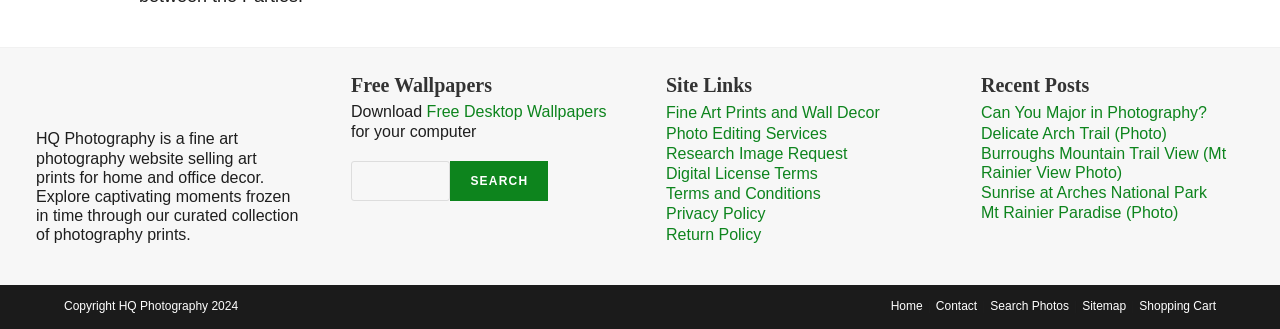Can you specify the bounding box coordinates for the region that should be clicked to fulfill this instruction: "Click John Hart Australia".

None